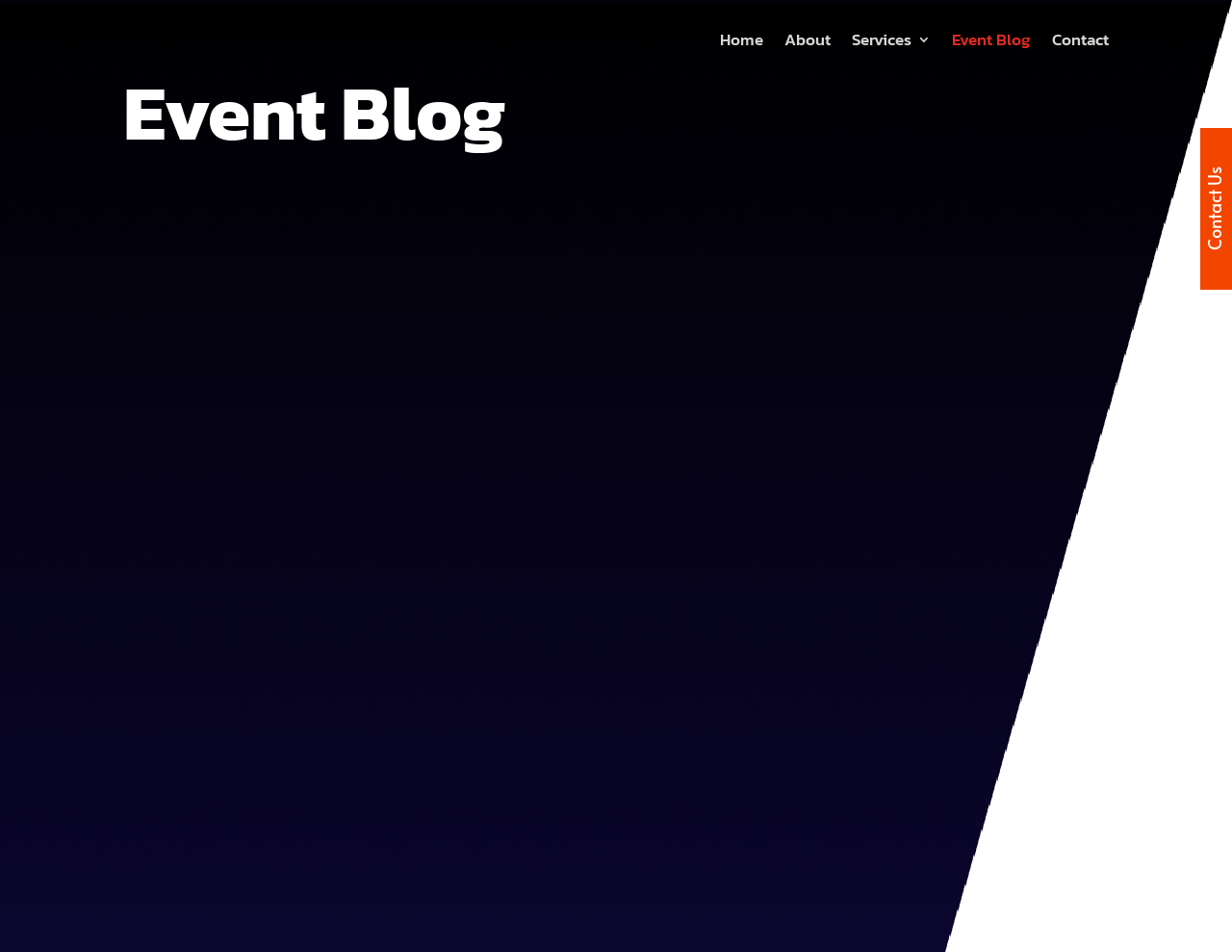Respond to the question below with a single word or phrase: Is there a contact form on the page?

No